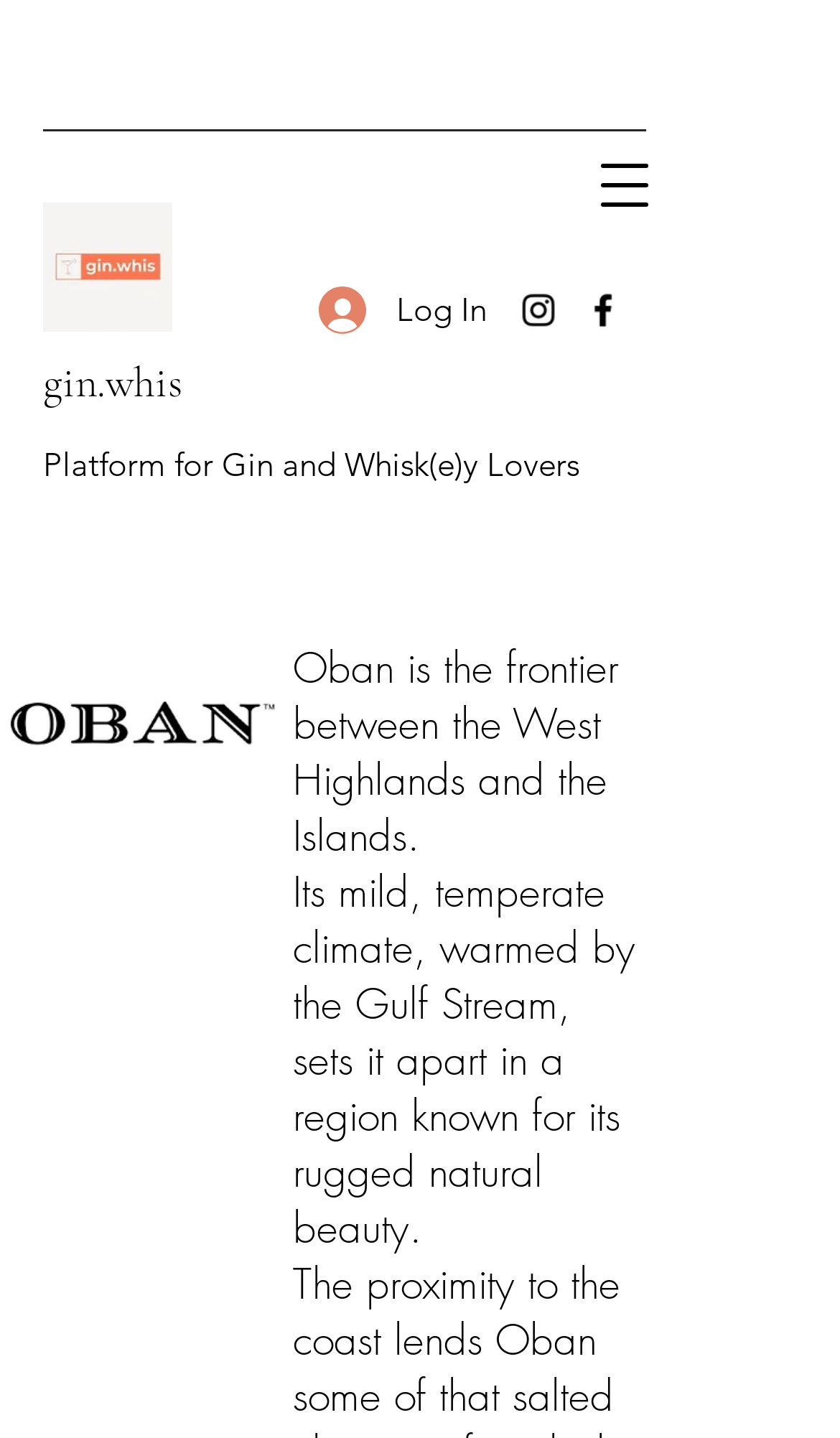Identify the bounding box coordinates for the UI element mentioned here: "aria-label="Facebook"". Provide the coordinates as four float values between 0 and 1, i.e., [left, top, right, bottom].

[0.692, 0.201, 0.744, 0.231]